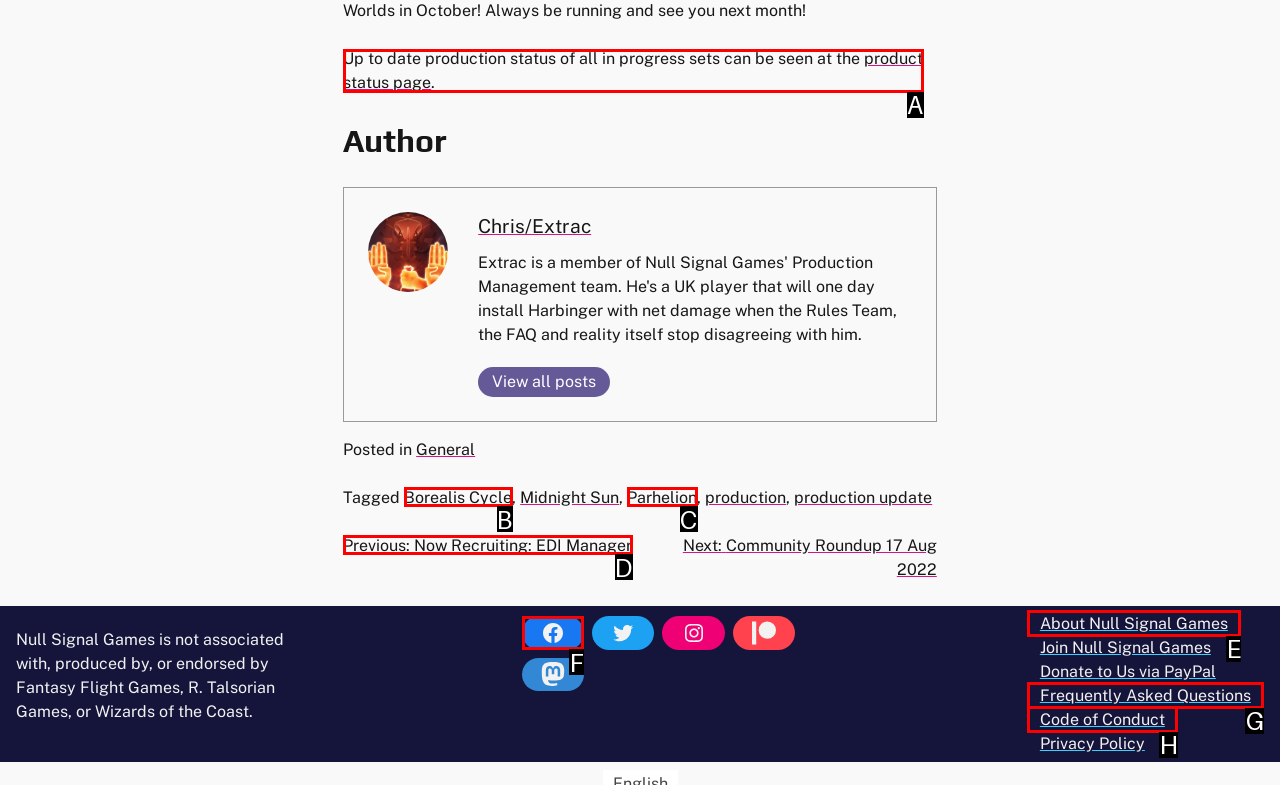Select the correct option from the given choices to perform this task: Follow Null Signal Games on Facebook. Provide the letter of that option.

F